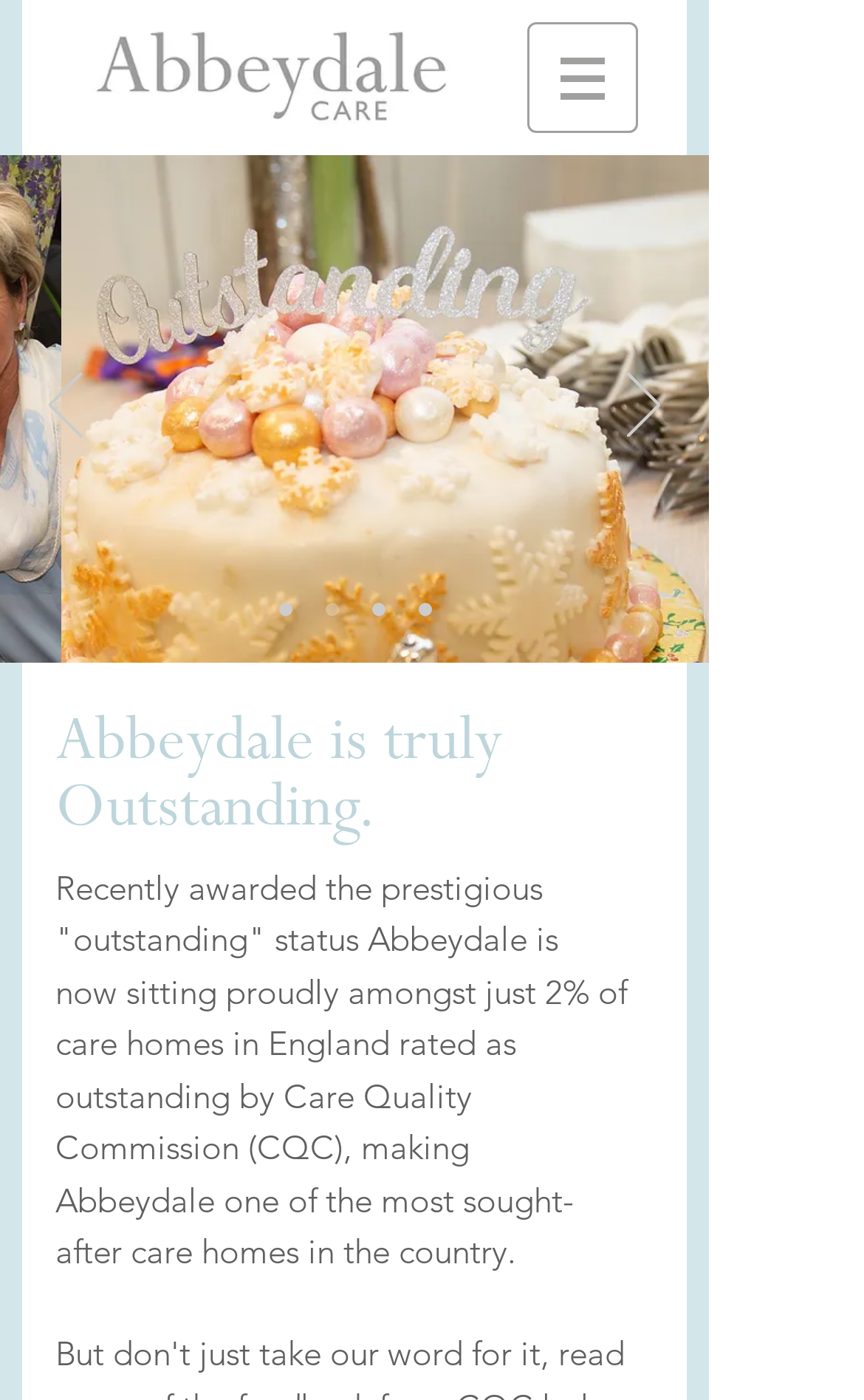How many care homes in England have the same rating as Abbeydale?
Using the image as a reference, answer the question with a short word or phrase.

2%